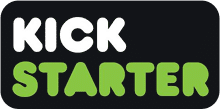What is the purpose of the Kickstarter platform?
Answer briefly with a single word or phrase based on the image.

helping creators launch new projects